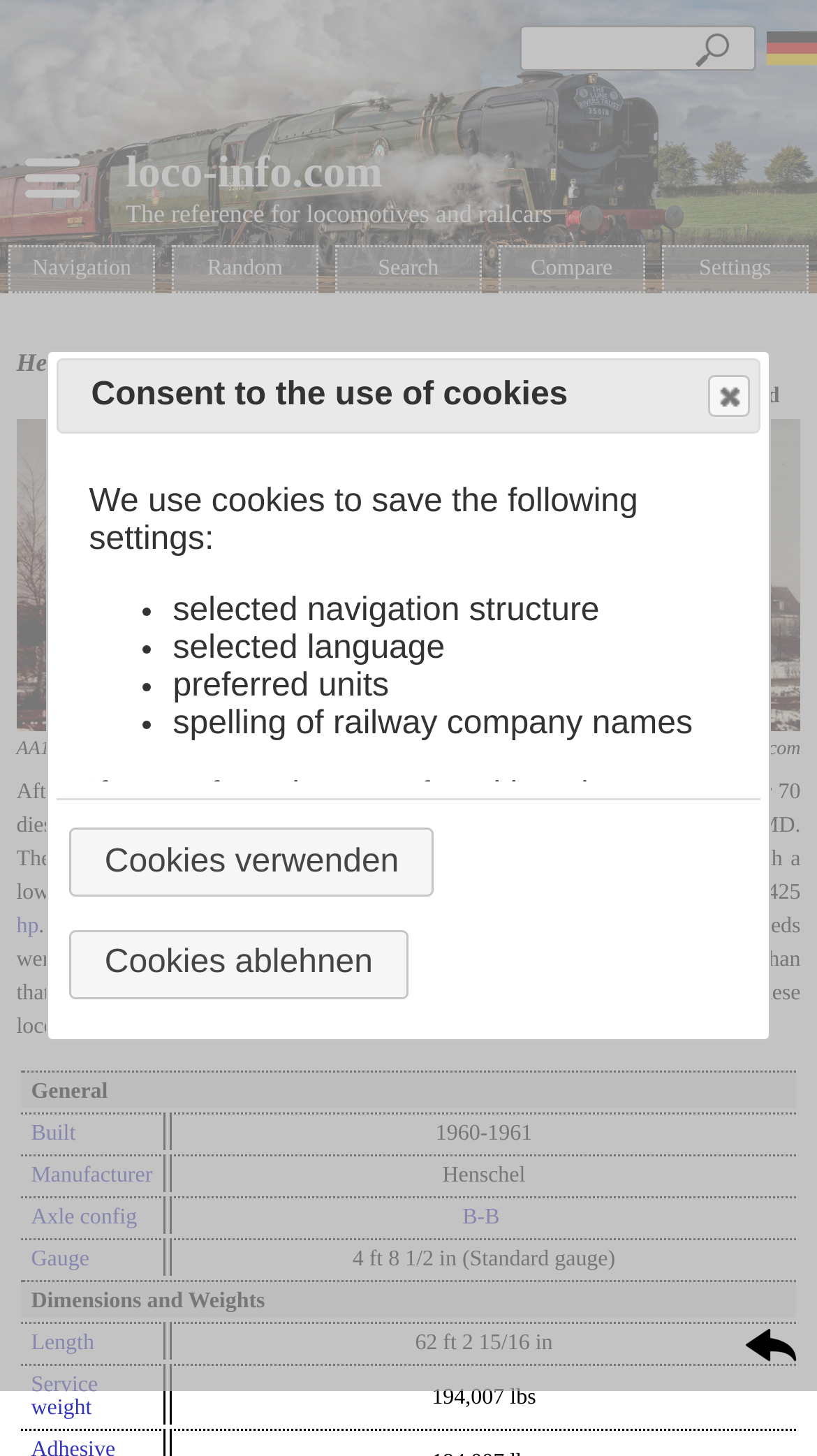Can you determine the bounding box coordinates of the area that needs to be clicked to fulfill the following instruction: "Learn about EMS personal training"?

None